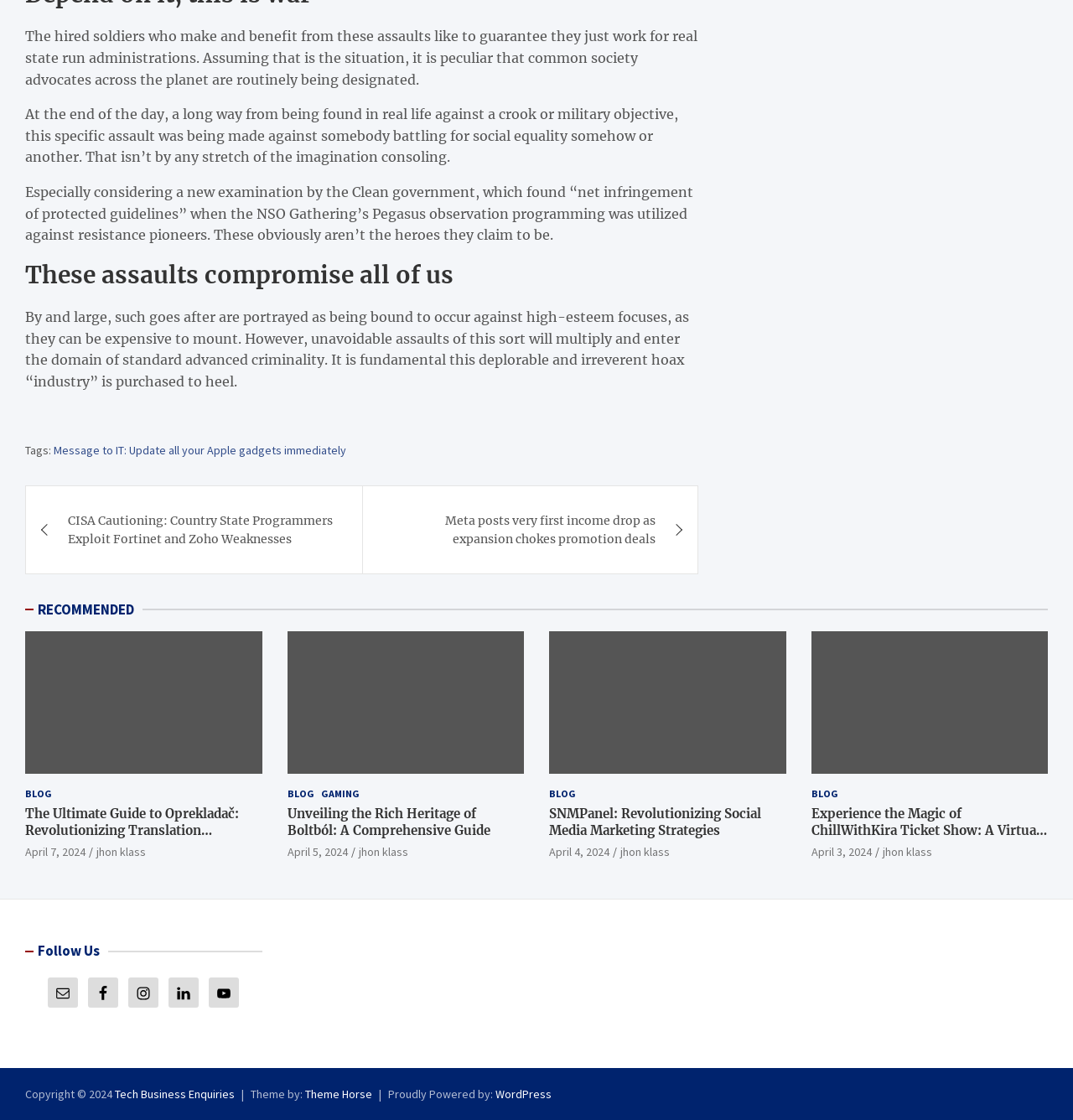Find the bounding box coordinates of the clickable area required to complete the following action: "Click the 'Message to IT: Update all your Apple gadgets immediately' link".

[0.05, 0.394, 0.323, 0.411]